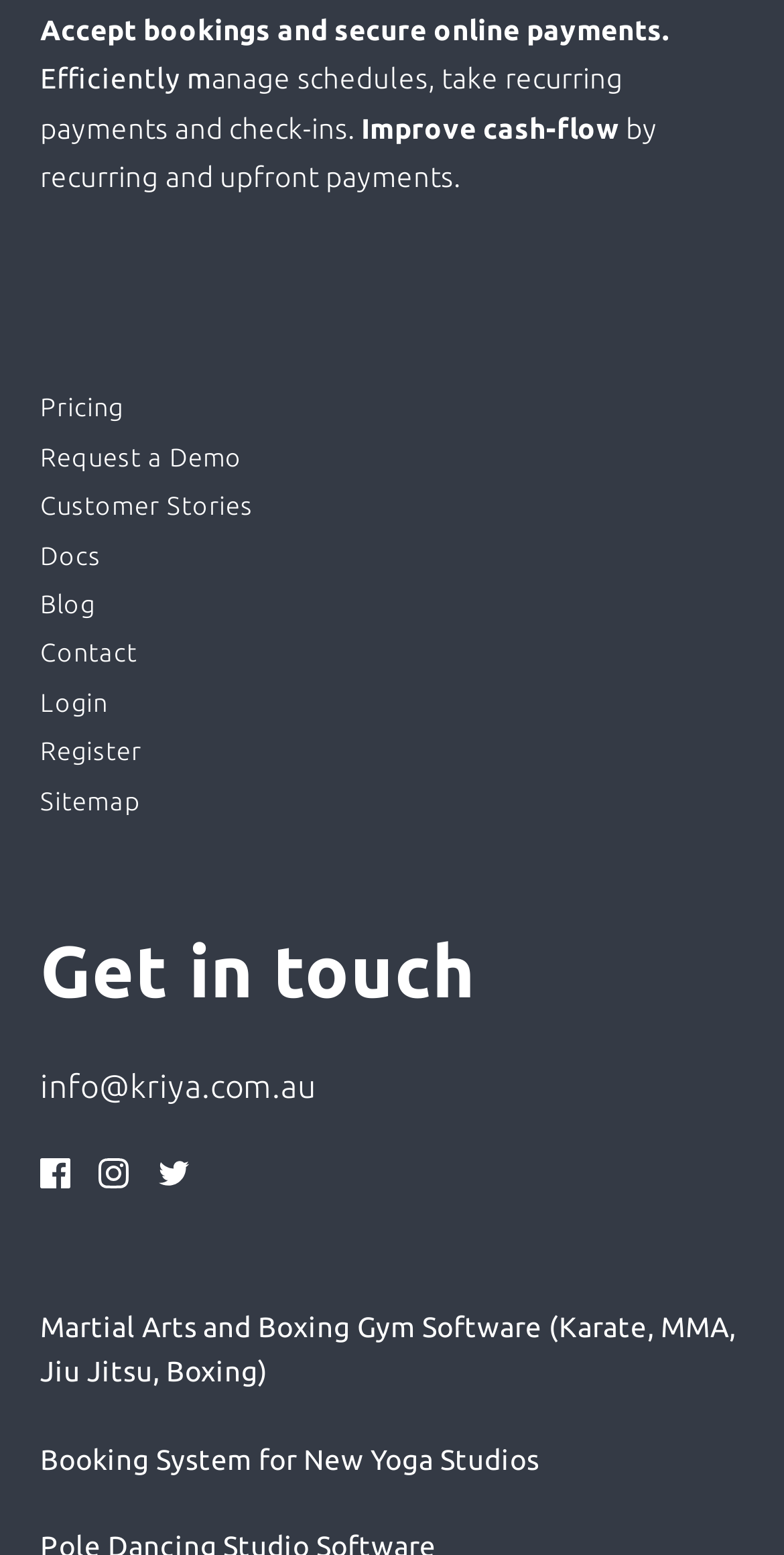Based on the provided description, "Request a Demo", find the bounding box of the corresponding UI element in the screenshot.

[0.051, 0.28, 0.309, 0.307]